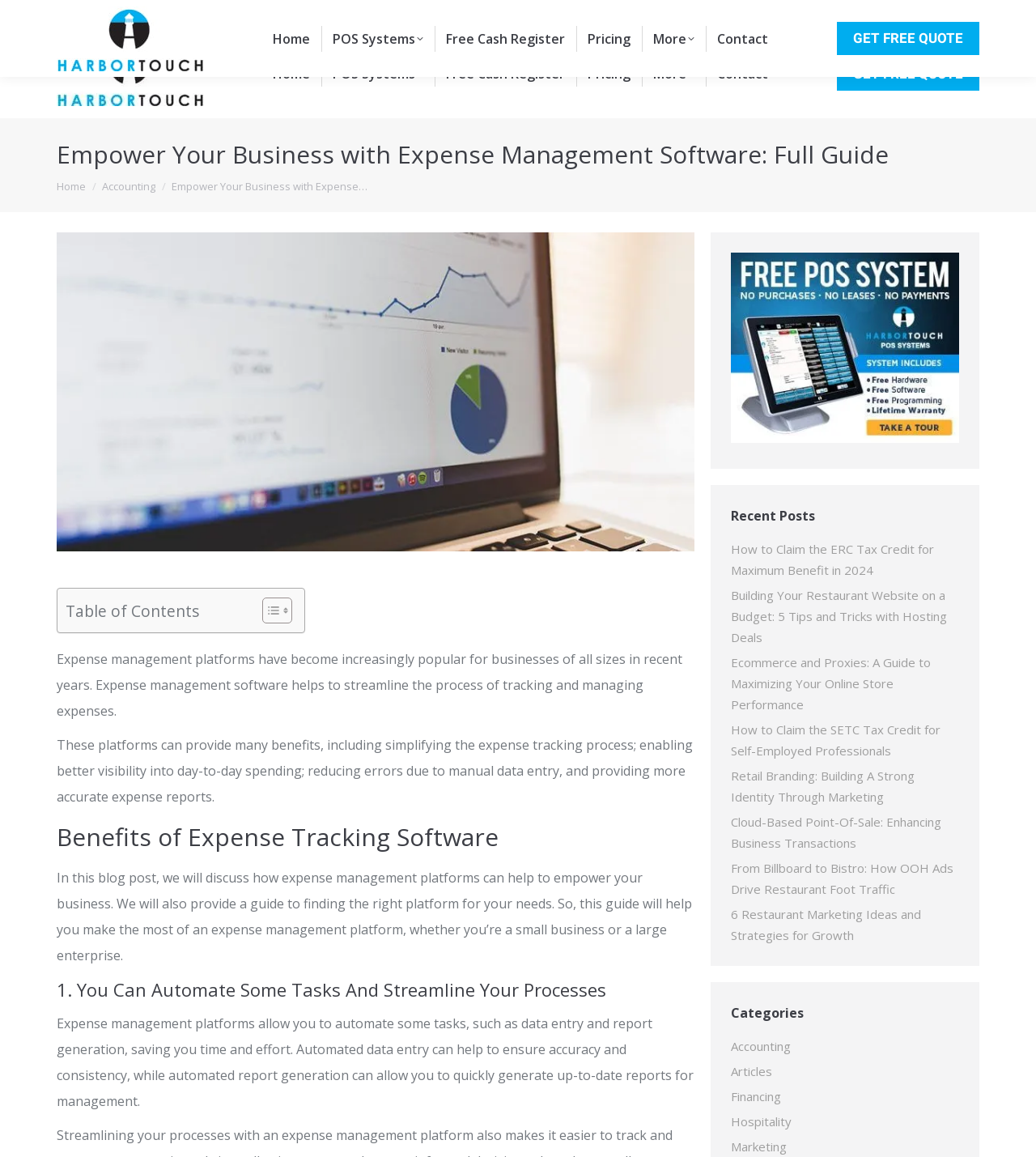What is the last category listed?
Provide an in-depth and detailed explanation in response to the question.

The last category listed is 'Marketing', which is a link element located in a section titled 'Categories'.